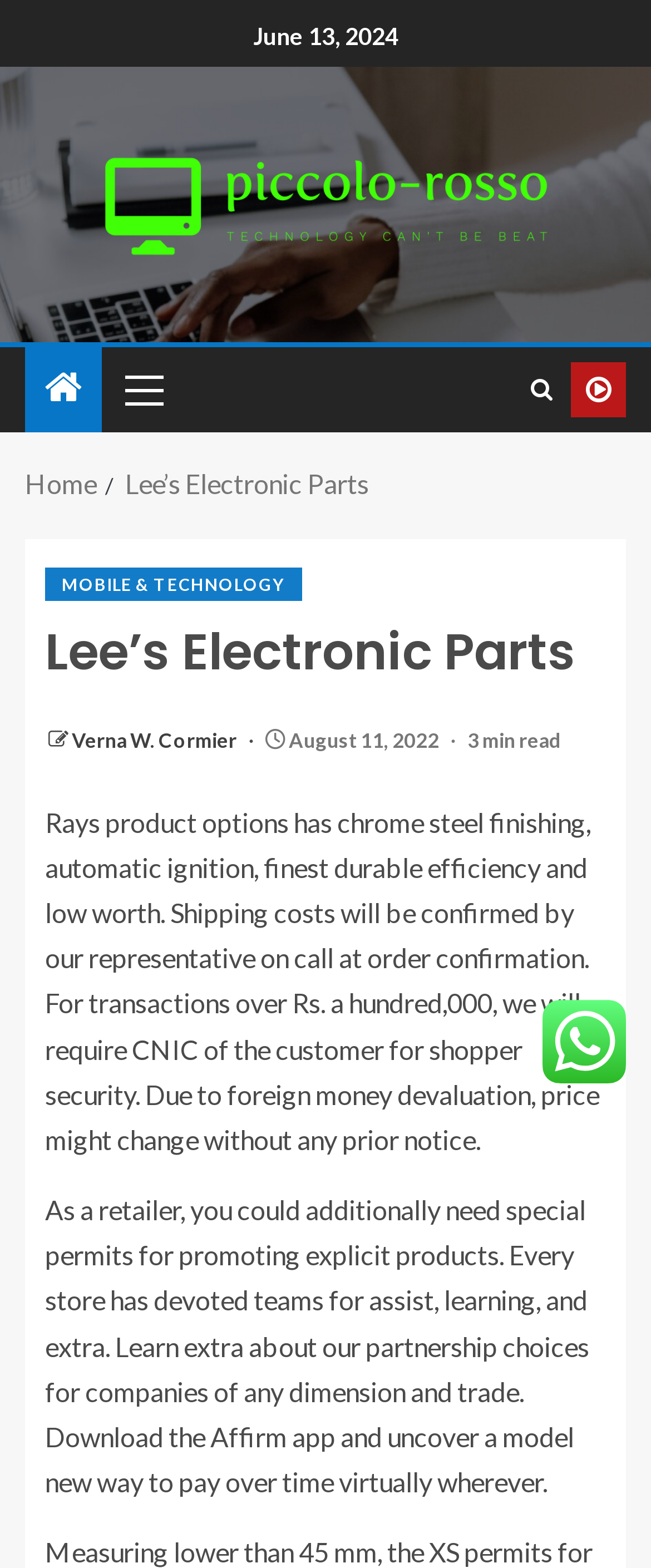What is the material finishing of Rays product options?
Please provide a comprehensive answer based on the contents of the image.

According to the article, Rays product options have chrome steel finishing, which is mentioned as one of the features of the product.